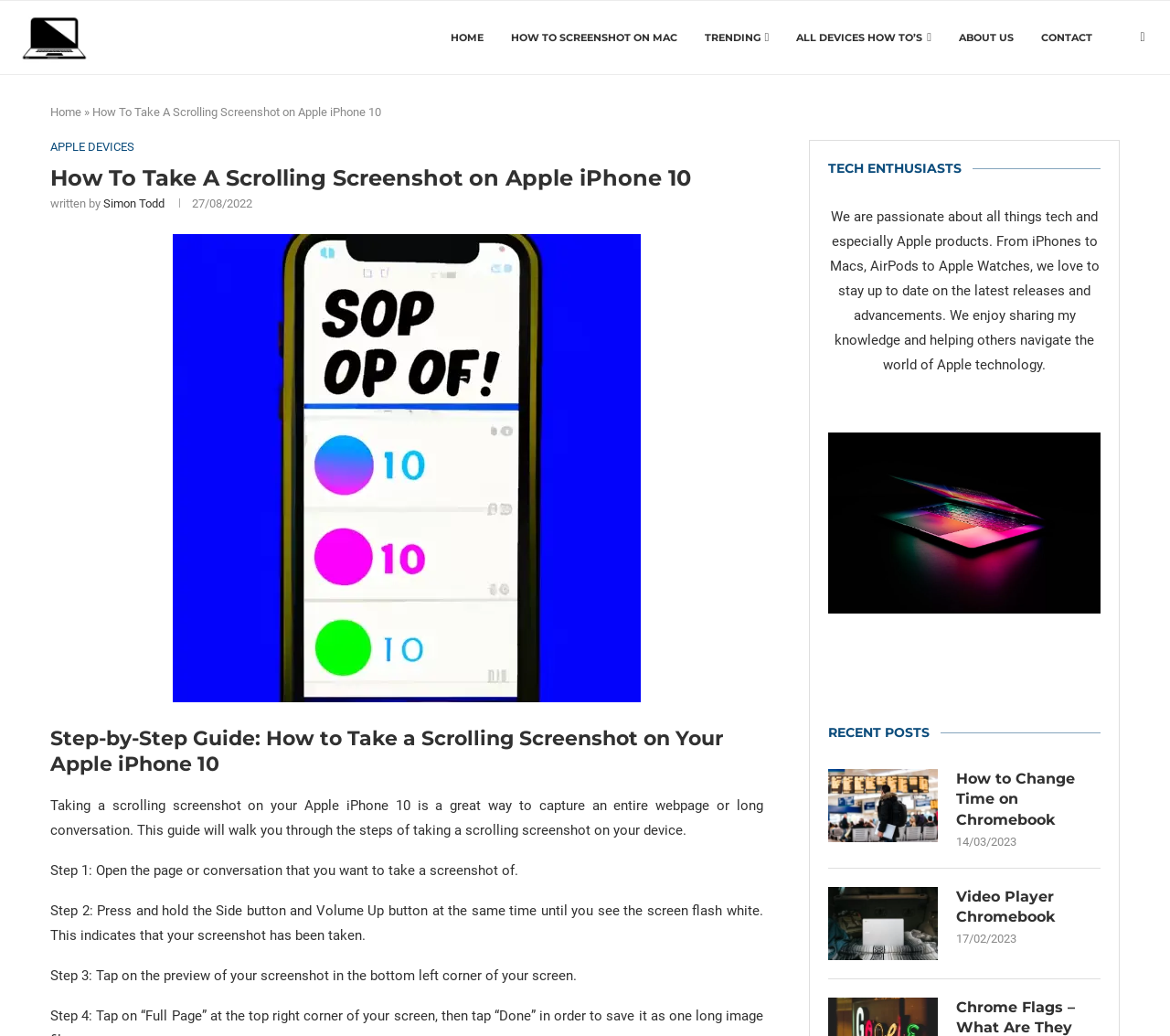Based on the image, give a detailed response to the question: What is the third step in taking a scrolling screenshot on an Apple iPhone 10?

The third step in taking a scrolling screenshot on an Apple iPhone 10 can be found by reading the step-by-step guide which states that the third step is to tap on the preview of your screenshot in the bottom left corner of your screen.